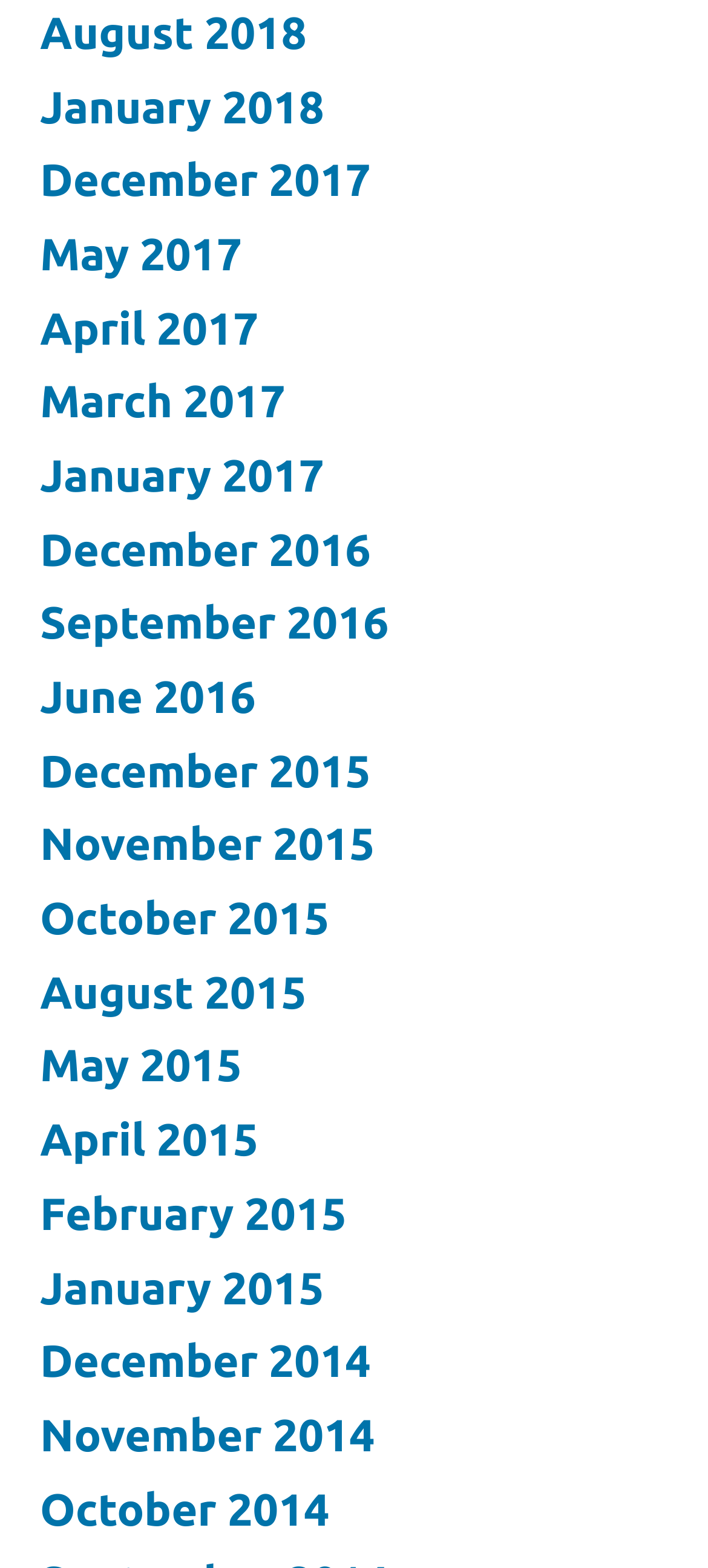Determine the bounding box coordinates for the element that should be clicked to follow this instruction: "go to January 2017". The coordinates should be given as four float numbers between 0 and 1, in the format [left, top, right, bottom].

[0.056, 0.287, 0.458, 0.319]